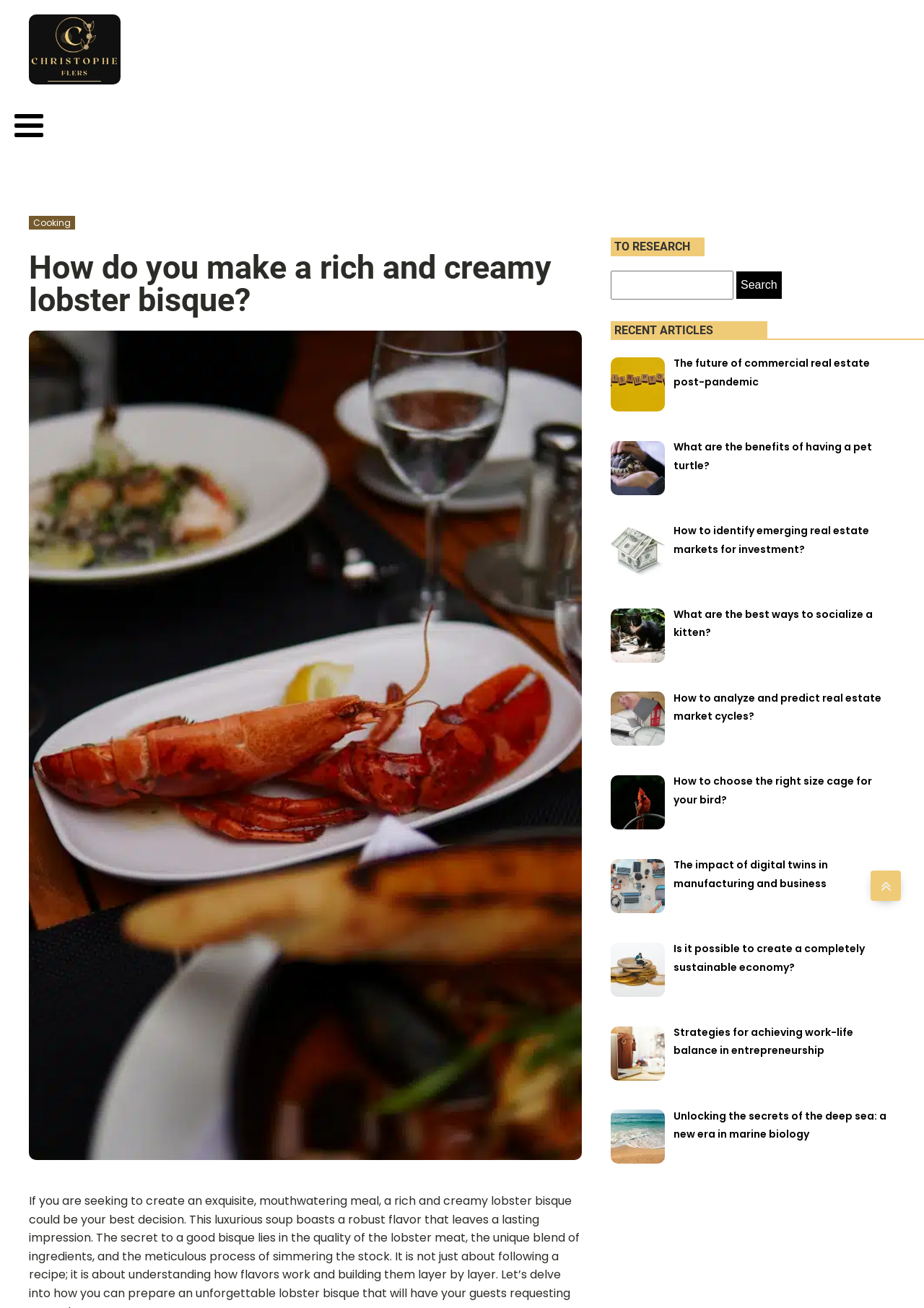Identify the bounding box coordinates for the element you need to click to achieve the following task: "Search for a topic". The coordinates must be four float values ranging from 0 to 1, formatted as [left, top, right, bottom].

[0.661, 0.207, 0.846, 0.229]